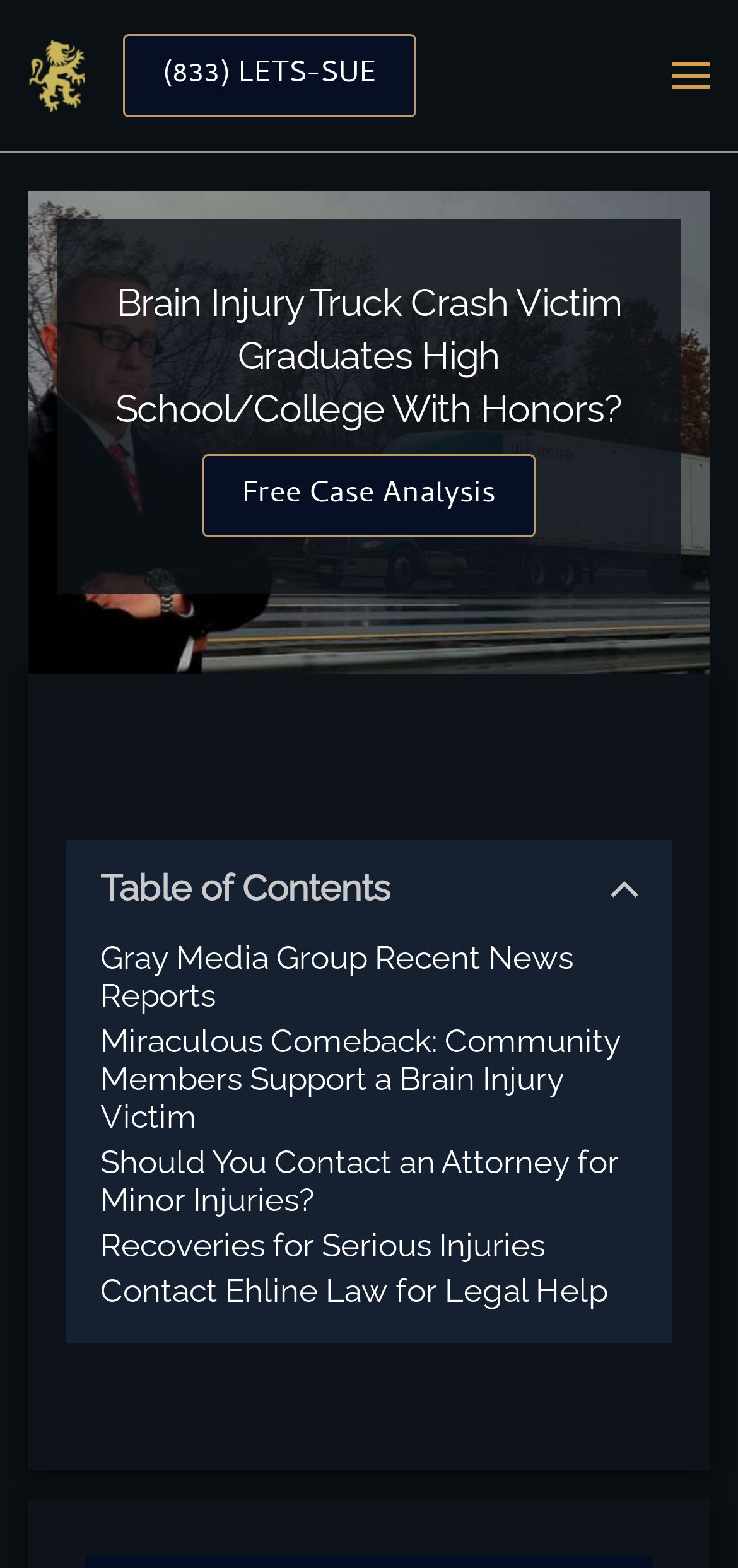How many images are there in the carousel section?
Answer briefly with a single word or phrase based on the image.

2